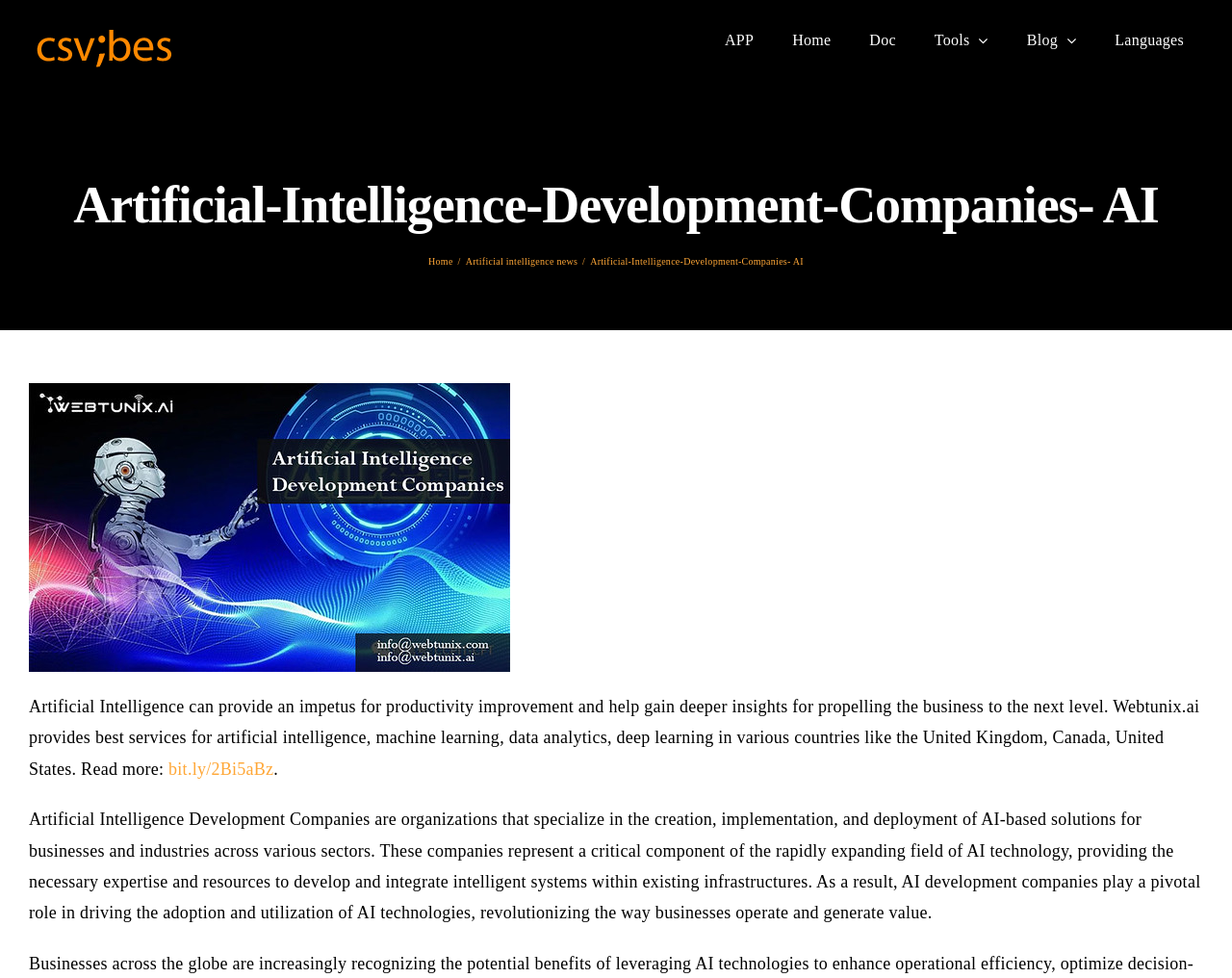How many main menu items are there?
Using the image provided, answer with just one word or phrase.

6